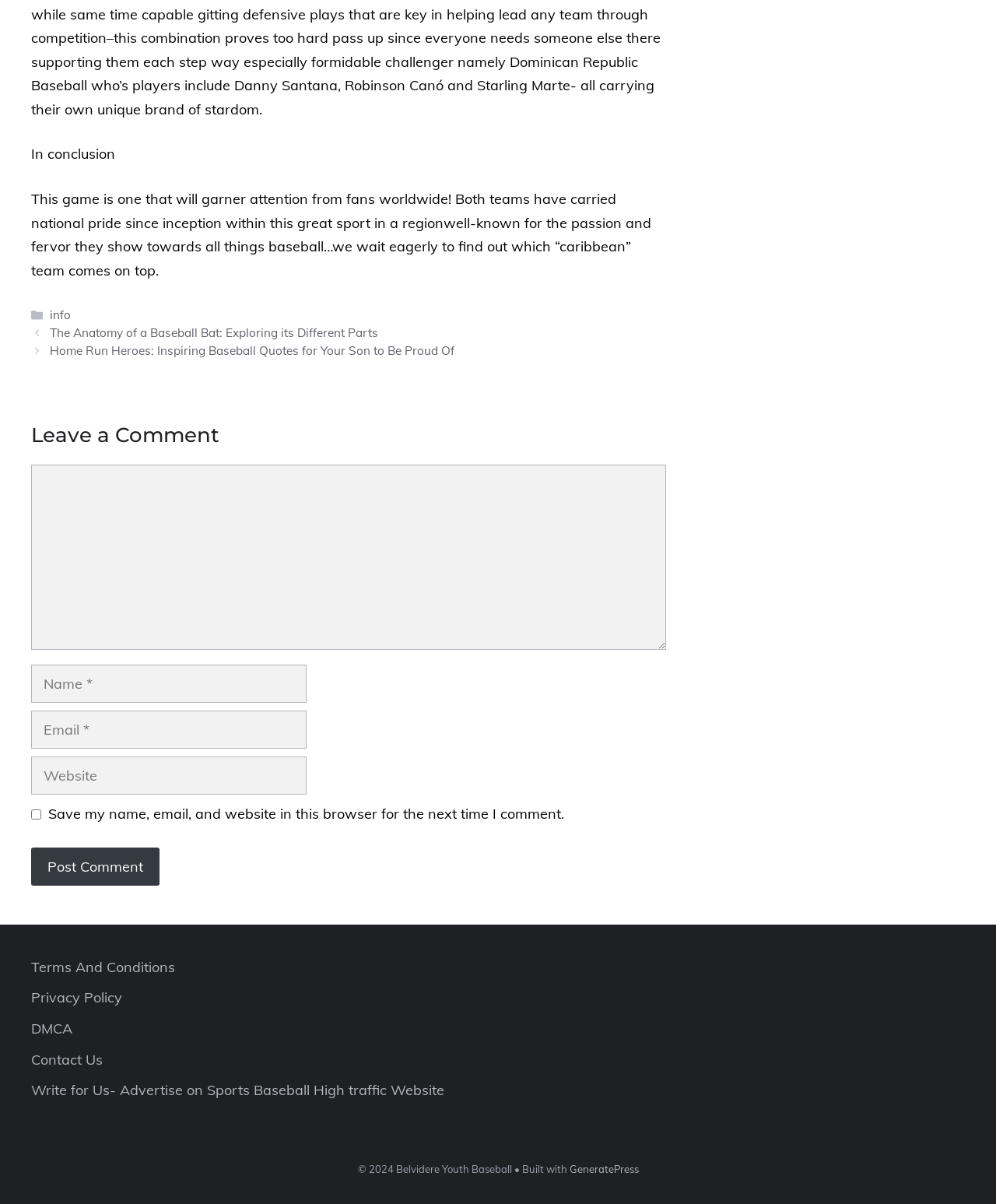Provide the bounding box coordinates of the HTML element described as: "parent_node: Comment name="url" placeholder="Website"". The bounding box coordinates should be four float numbers between 0 and 1, i.e., [left, top, right, bottom].

[0.031, 0.628, 0.308, 0.66]